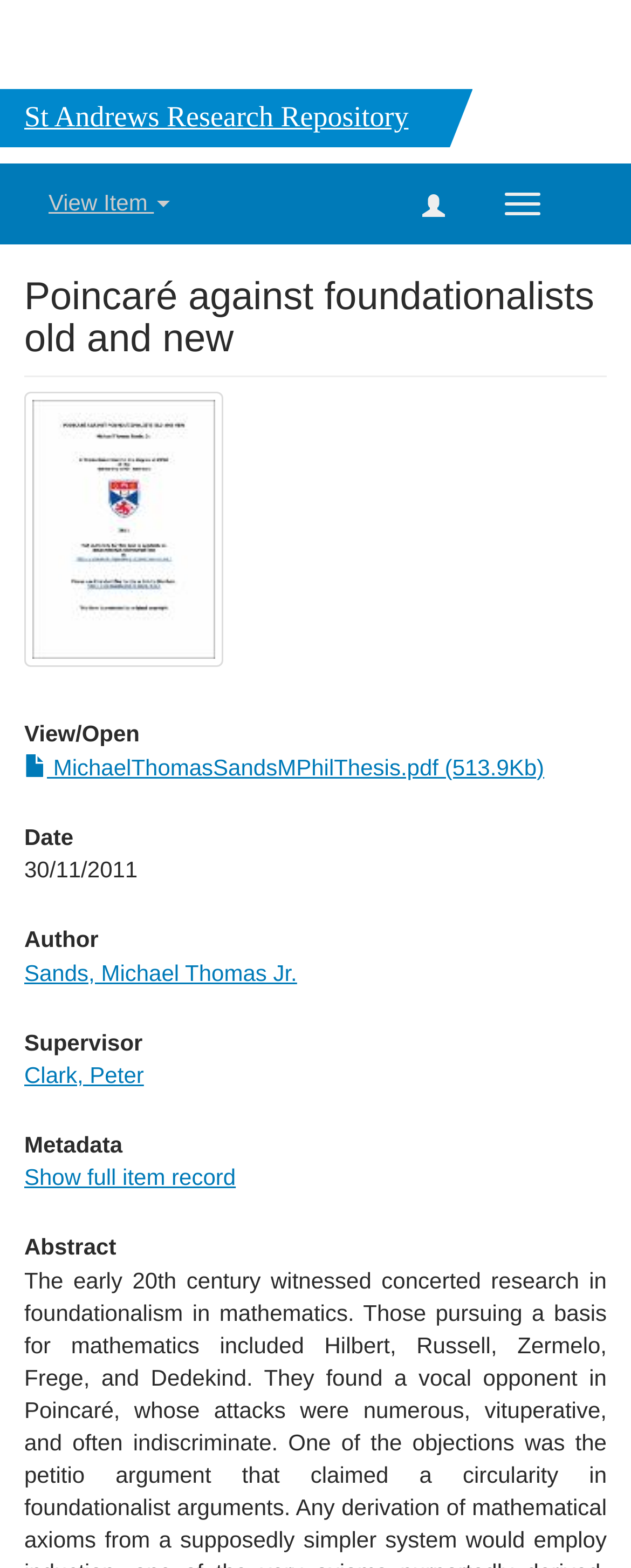What is the title of this thesis?
Refer to the image and offer an in-depth and detailed answer to the question.

I determined the title of the thesis by looking at the heading element with the text 'Poincaré against foundationalists old and new' which is located at the top of the webpage.